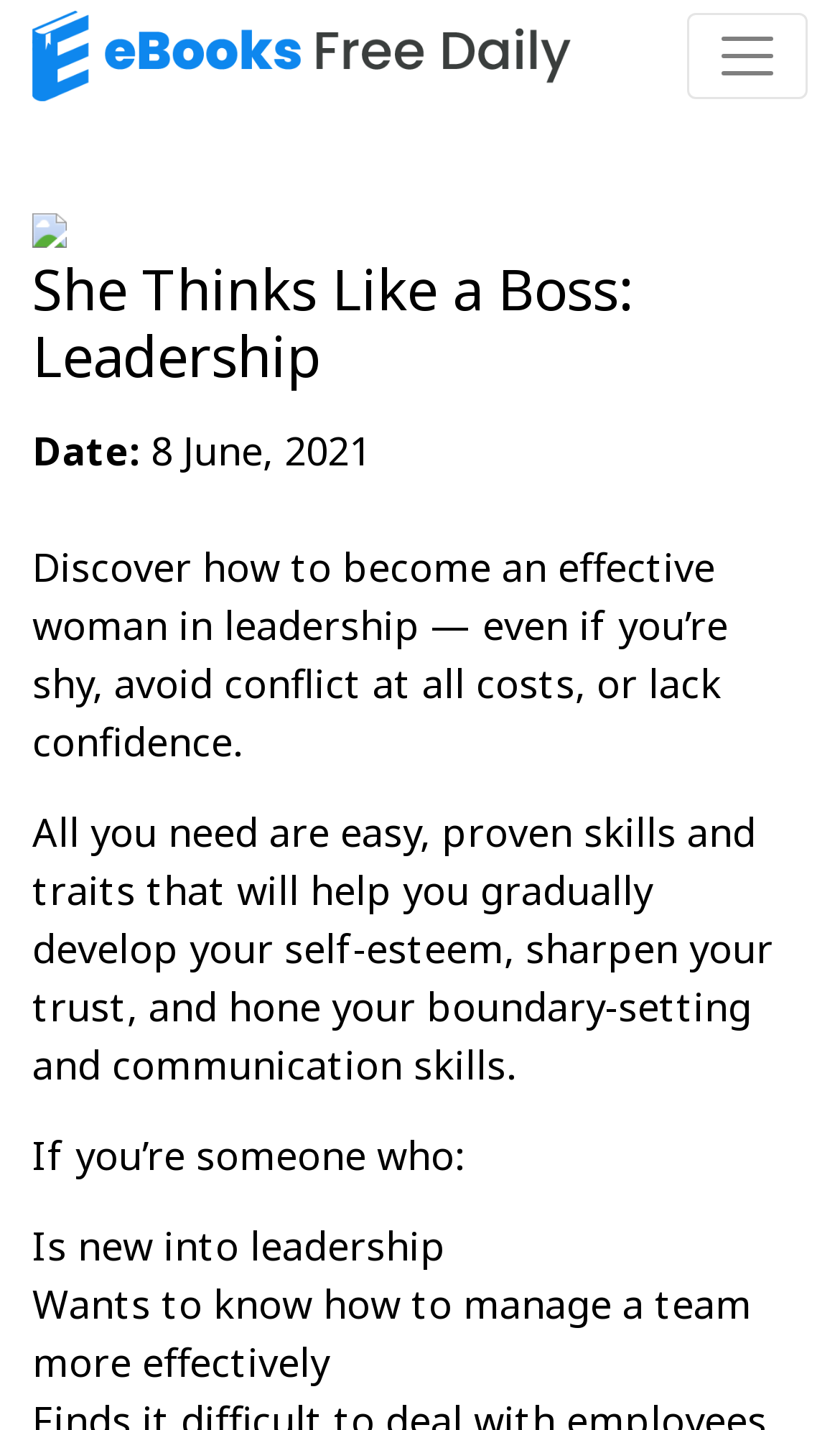Provide the bounding box coordinates of the UI element this sentence describes: "alt="ebooksfreedaily"".

[0.038, 0.0, 0.679, 0.078]